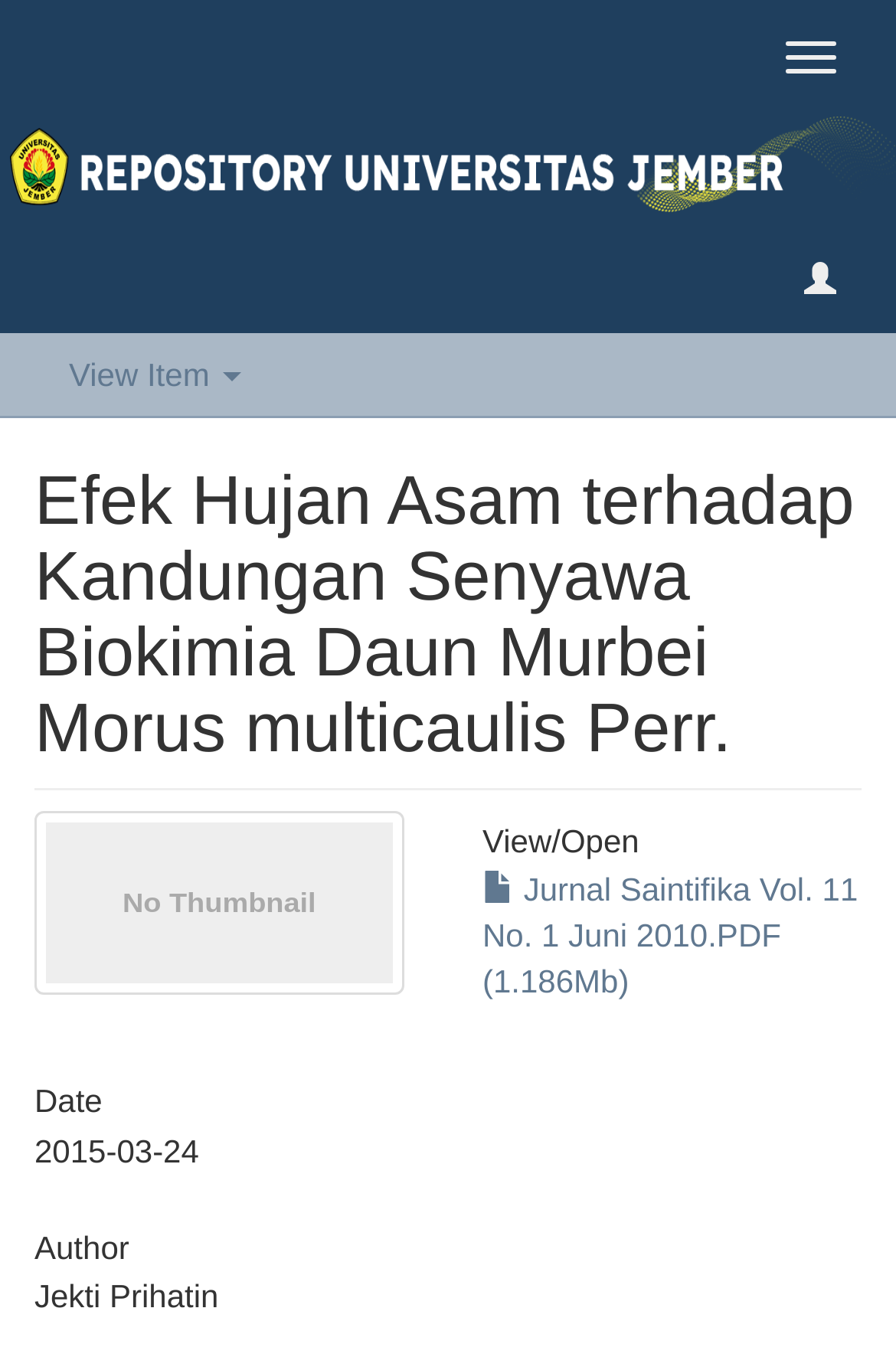Respond to the question below with a single word or phrase:
Who is the author of the research paper?

Jekti Prihatin